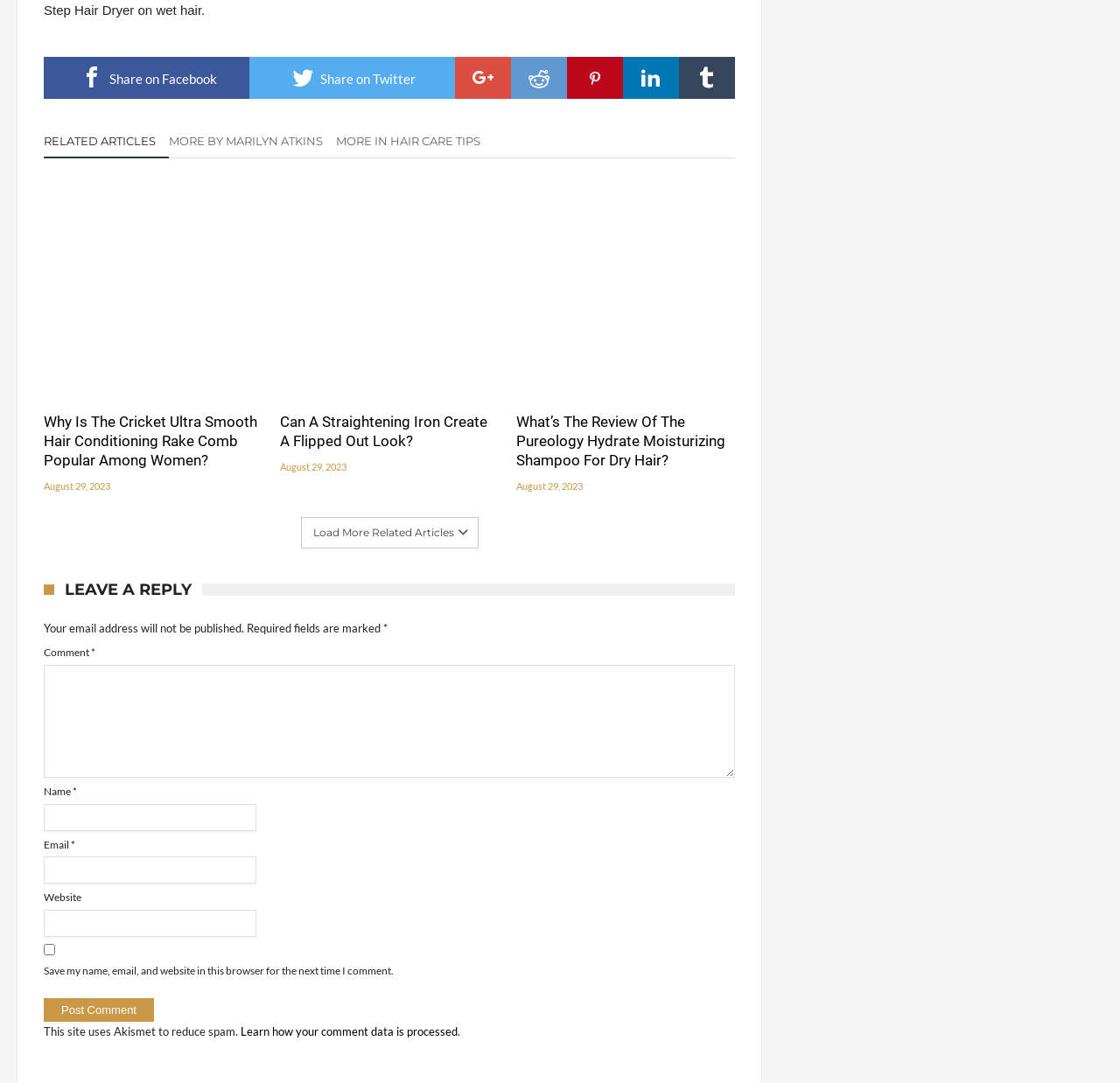What is the purpose of the links at the top of the footer?
Could you answer the question with a detailed and thorough explanation?

The links at the top of the footer are for sharing the webpage on various social media platforms, including Facebook, Twitter, Google+, Reddit, Pinterest, and LinkedIn. This suggests that the webpage is an article or a blog post that the author wants to share with others.